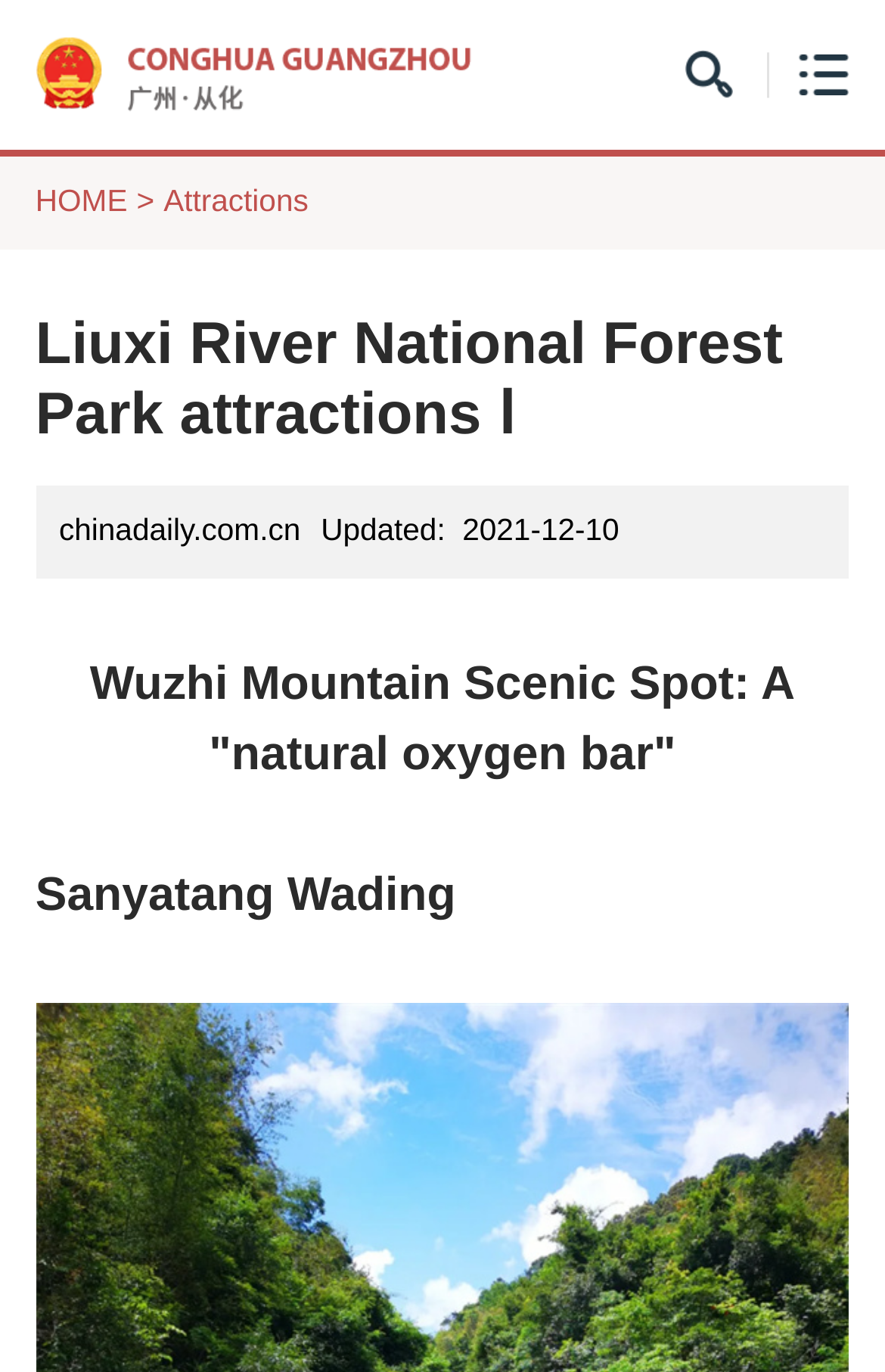Please locate the UI element described by "HOME" and provide its bounding box coordinates.

[0.04, 0.13, 0.144, 0.164]